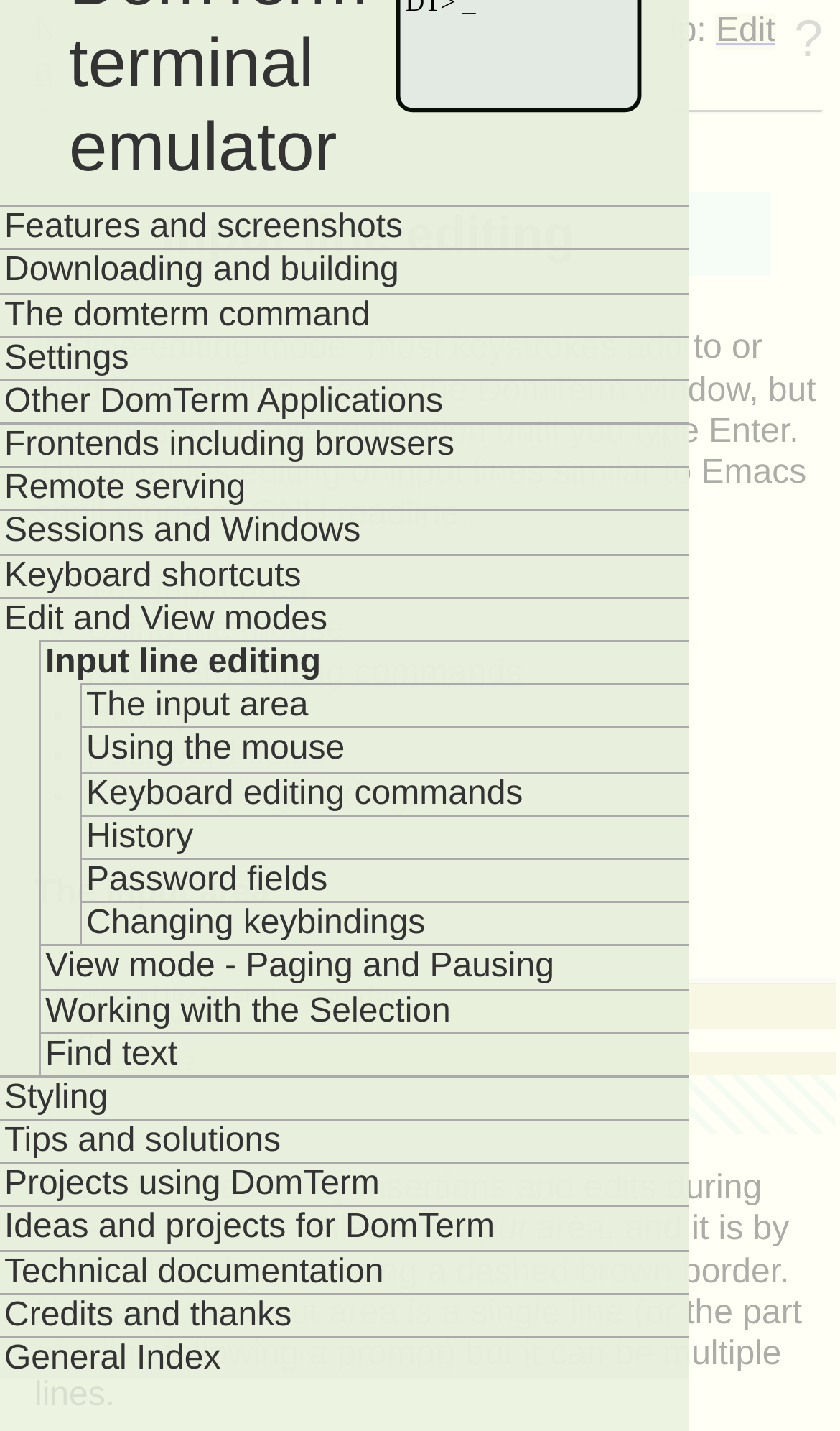Please determine the bounding box coordinates for the element with the description: "alt="Universiteit Leiden"".

None